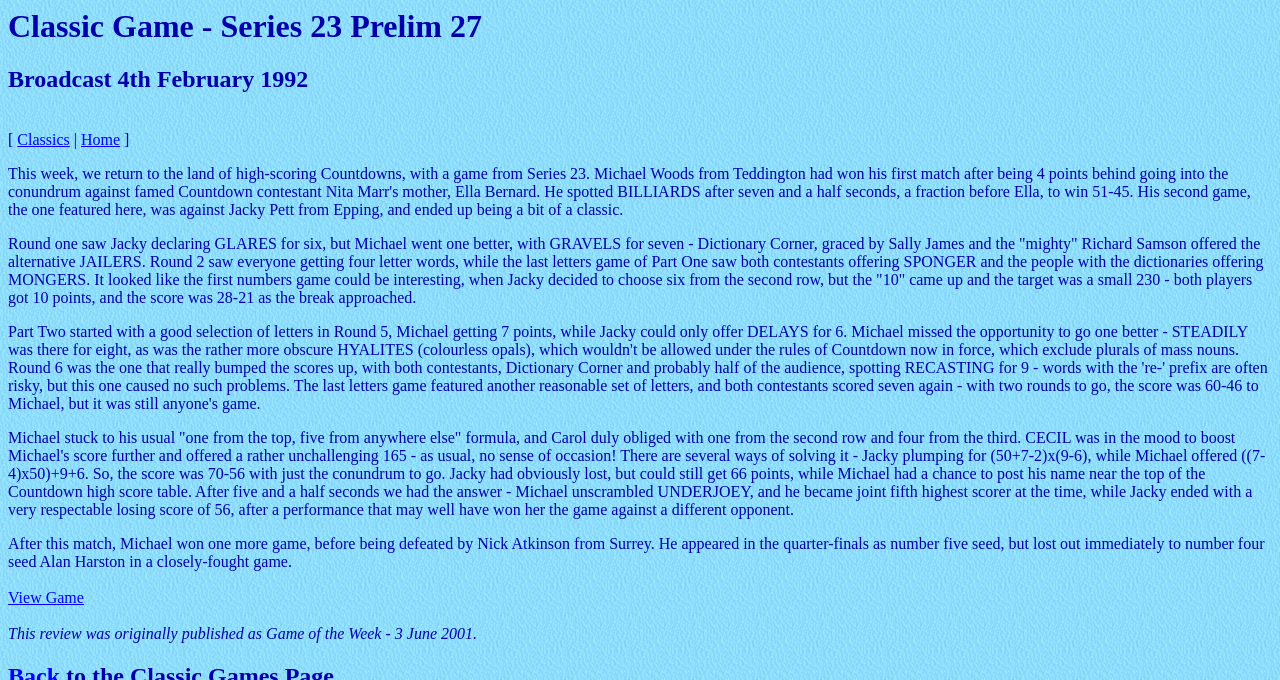Generate a thorough caption detailing the webpage content.

The webpage is about a classic game of Countdown, a TV game show, specifically Series 23 Prelim 27, which was broadcast on February 4th, 1992. At the top of the page, there are two headings: "Classic Game - Series 23 Prelim 27" and "Broadcast 4th February 1992". Below these headings, there is a navigation menu with links to "Classics" and "Home", separated by vertical lines.

The main content of the page is divided into three paragraphs of text, which describe the game in detail. The first paragraph explains the first round, where contestants Jacky and Michael played, and the alternative words offered by the Dictionary Corner. The second paragraph describes the second round, where Michael used his usual strategy to solve a numbers game, and the score at the break. The third paragraph summarizes the final round, where Michael solved the conundrum to become the joint fifth highest scorer at the time.

At the bottom of the page, there is a link to "View Game" and a note stating that the review was originally published as Game of the Week on June 3, 2001. Overall, the page provides a detailed summary of a specific episode of Countdown, with a focus on the gameplay and strategies used by the contestants.